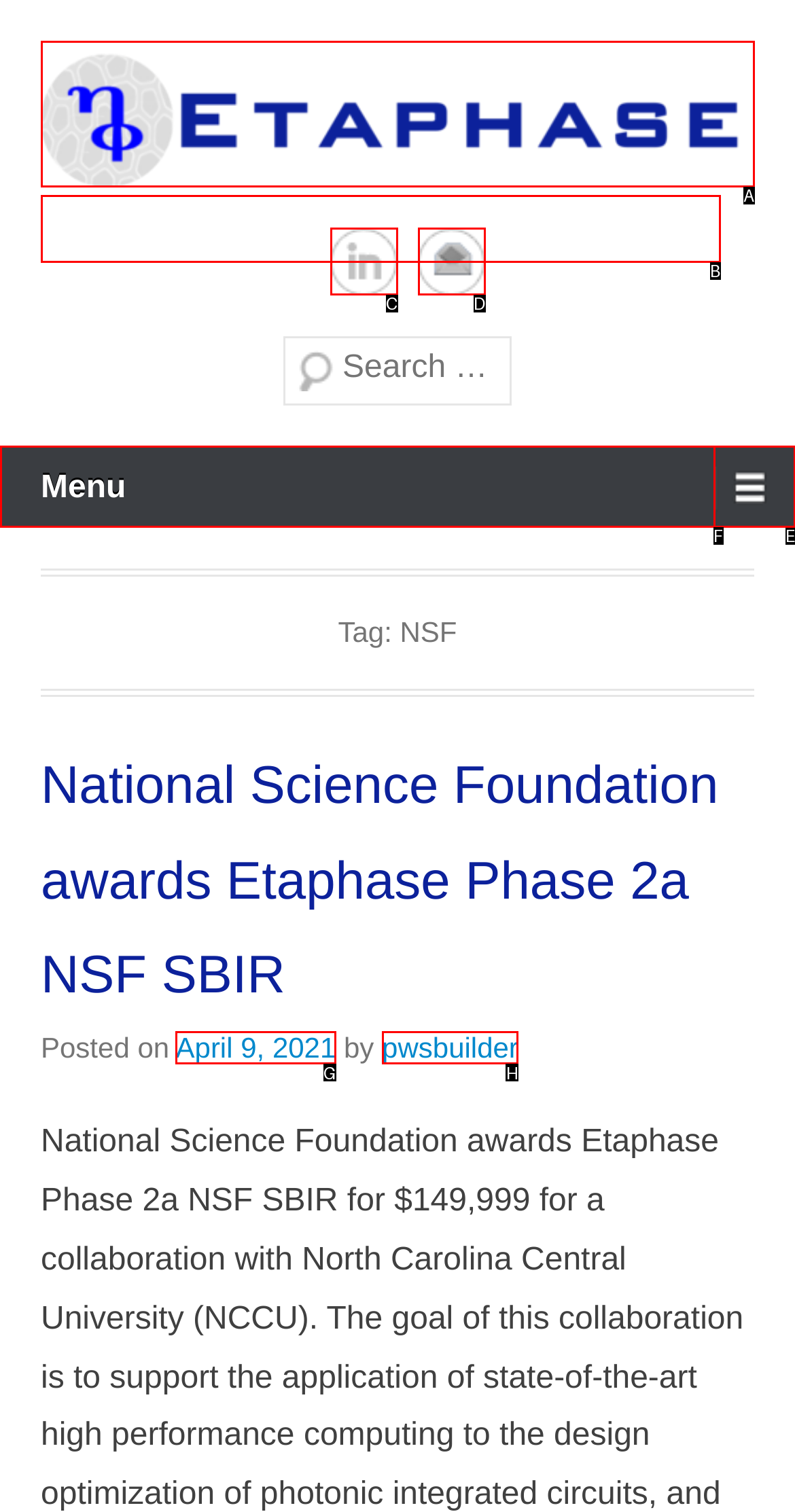Using the description: pwsbuilder, find the HTML element that matches it. Answer with the letter of the chosen option.

H